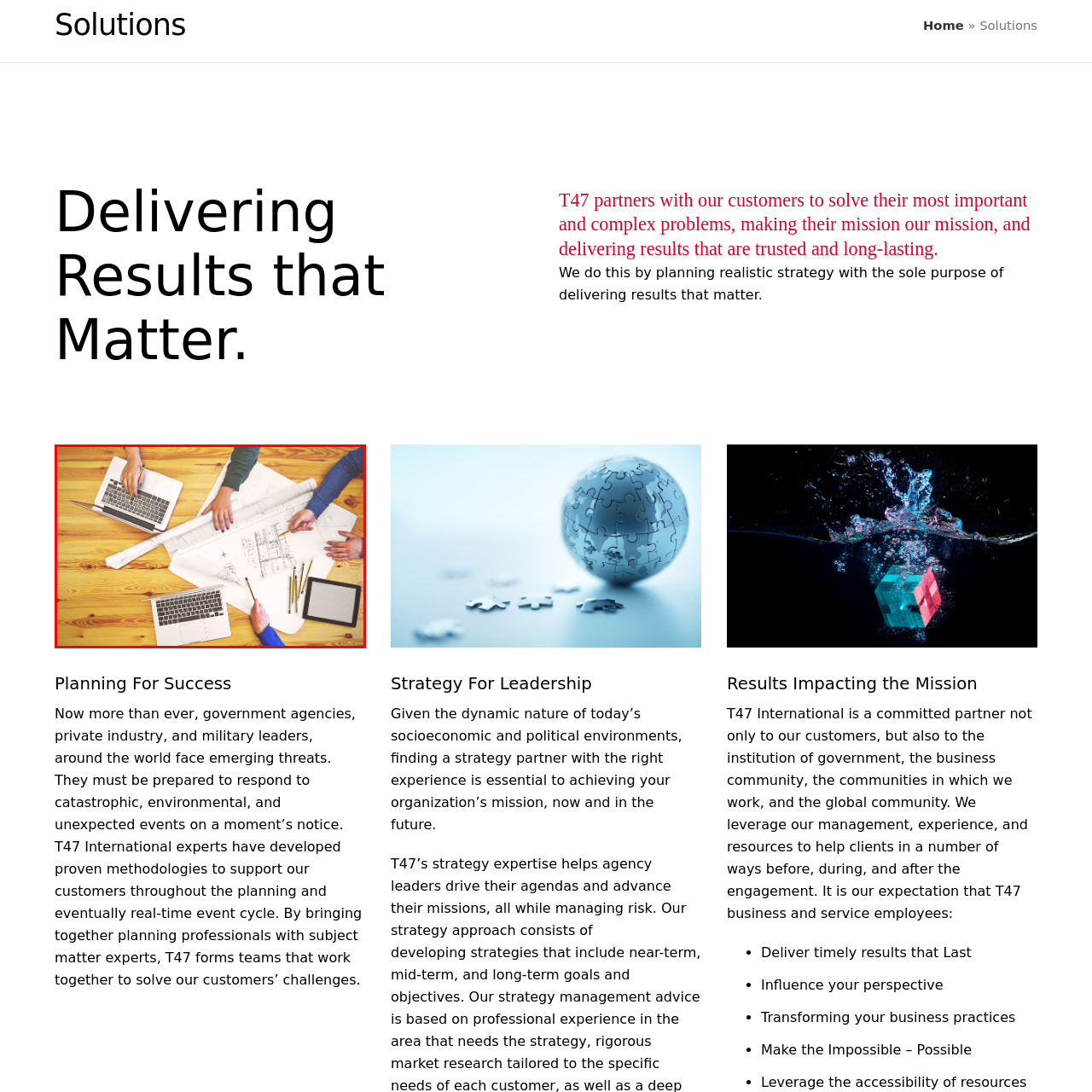Inspect the image bordered by the red bounding box and supply a comprehensive response to the upcoming question based on what you see in the image: How many laptops are present in the scene?

Nearby, two sleek laptops rest, hinting at a tech-savvy approach to their work, in addition to the traditional tools like pens and pencils.